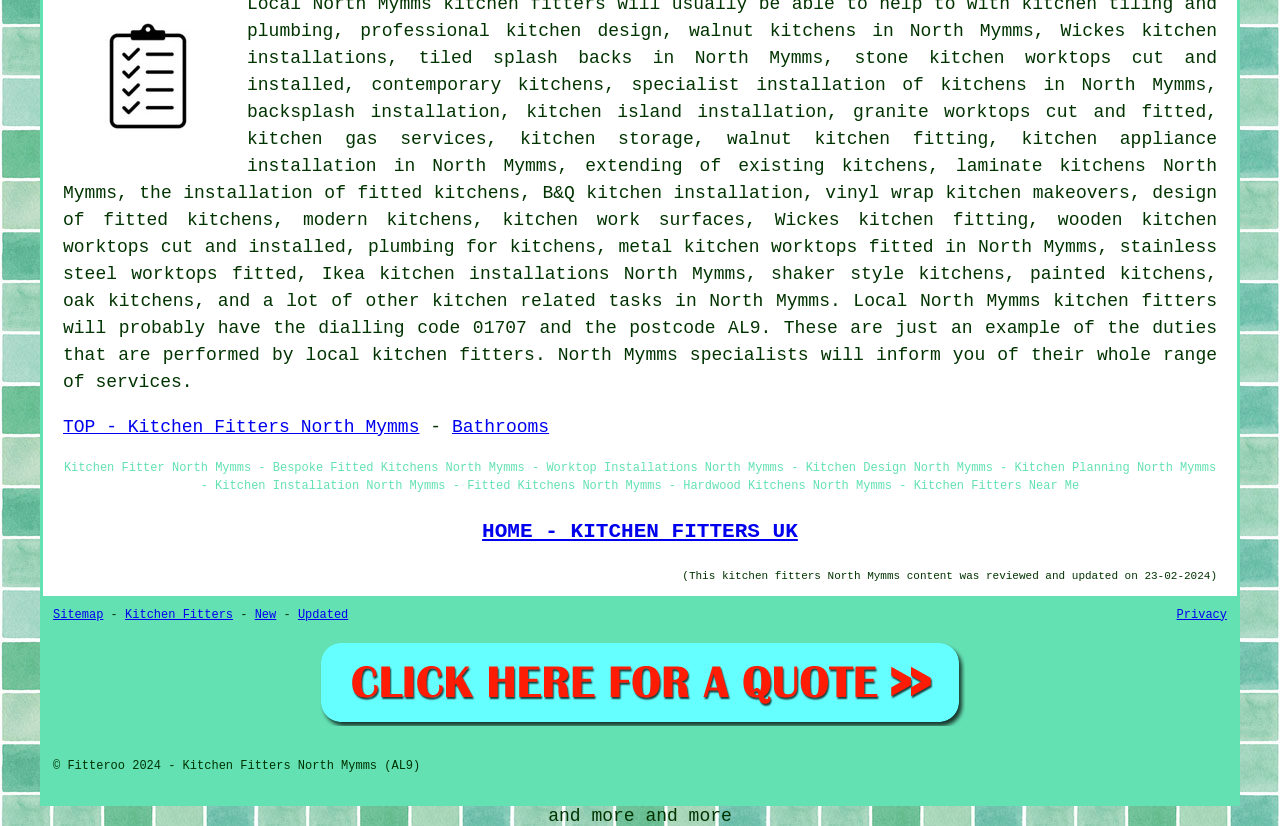Provide the bounding box coordinates for the area that should be clicked to complete the instruction: "explore 'kitchen work surfaces'".

[0.393, 0.254, 0.578, 0.278]